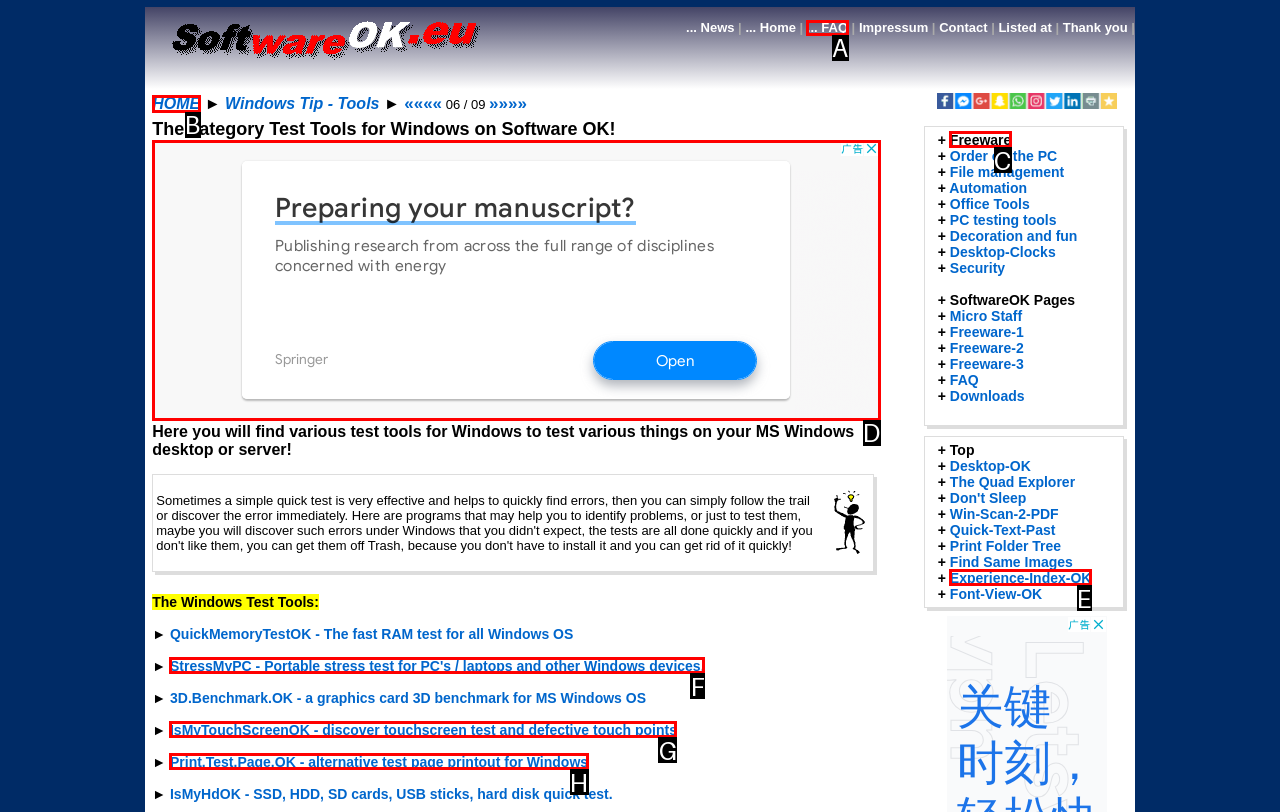Determine the letter of the UI element that will complete the task: Click on the 'Freeware' link
Reply with the corresponding letter.

C